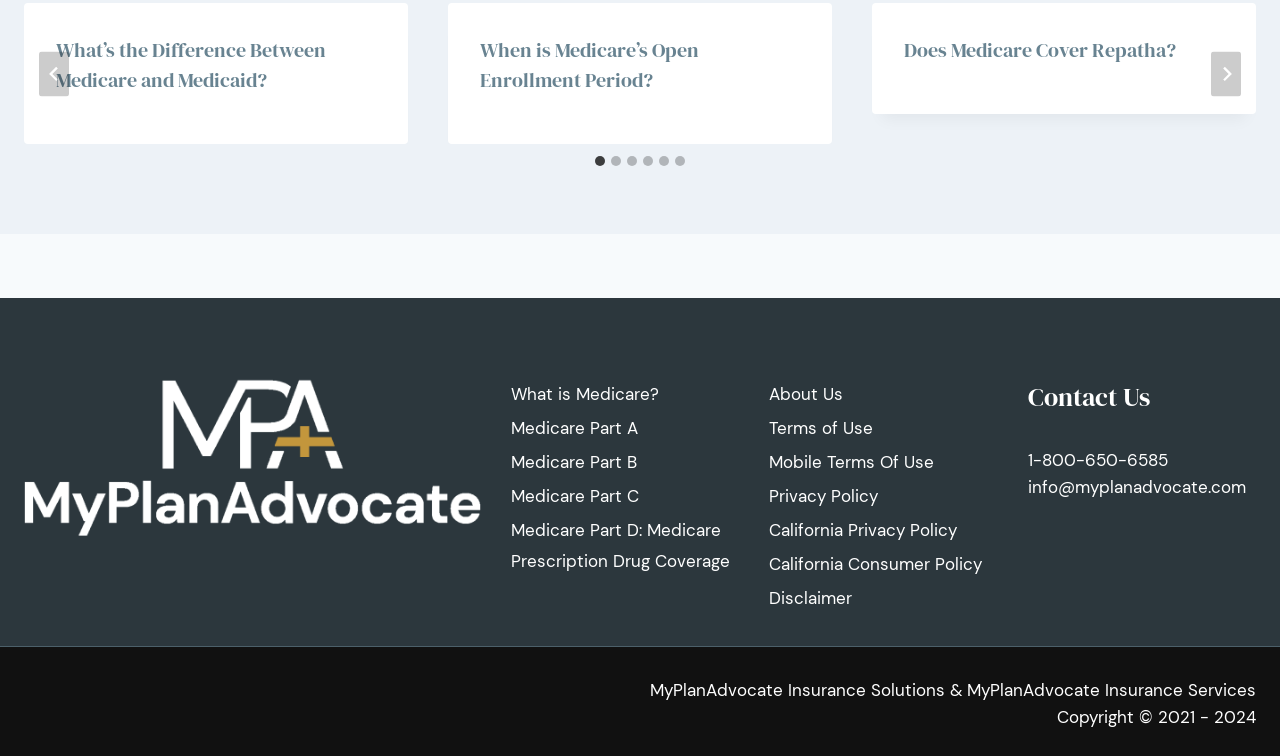What is the main topic of the webpage?
Based on the visual, give a brief answer using one word or a short phrase.

Medicare